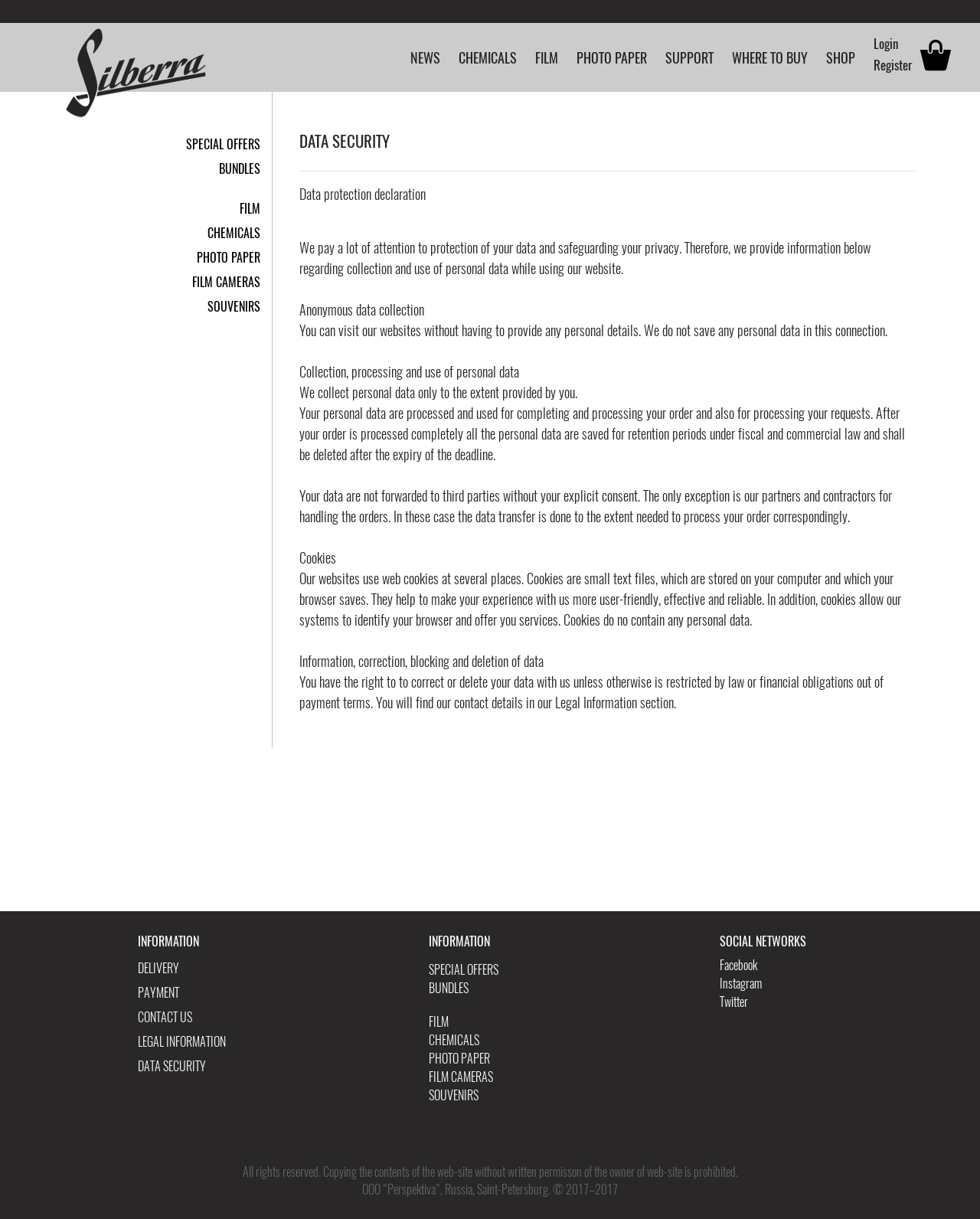Can you provide the bounding box coordinates for the element that should be clicked to implement the instruction: "Click on CONTACT US"?

[0.141, 0.828, 0.196, 0.841]